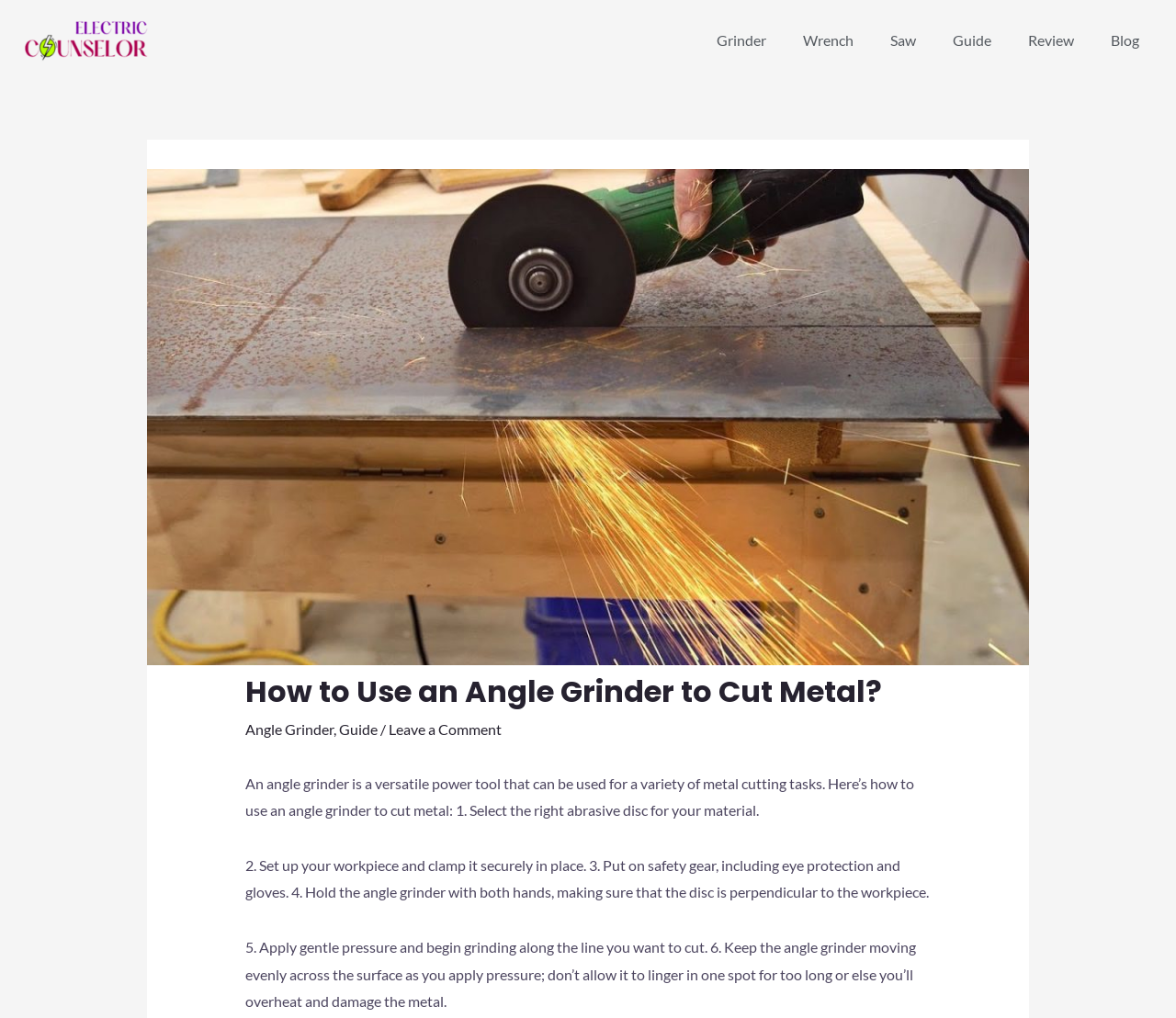Create a detailed narrative of the webpage’s visual and textual elements.

This webpage is about using an angle grinder to cut metal. At the top, there are two rows of links. The first row has a single link on the left side, while the second row has six links, including "Grinder", "Wrench", "Saw", "Guide", "Review", and "Blog", spaced evenly across the top of the page.

Below the links, there is a main header that reads "How to Use an Angle Grinder to Cut Metal?" in a prominent position. Underneath the header, there are three paragraphs of text that provide step-by-step instructions on how to use an angle grinder to cut metal. The text is divided into numbered steps, starting from selecting the right abrasive disc to applying gentle pressure and grinding along the line.

On the left side of the main header, there is a link to "Angle Grinder" and another link to "Guide", separated by a comma and a forward slash. There is also a link to "Leave a Comment" on the right side of the main header.